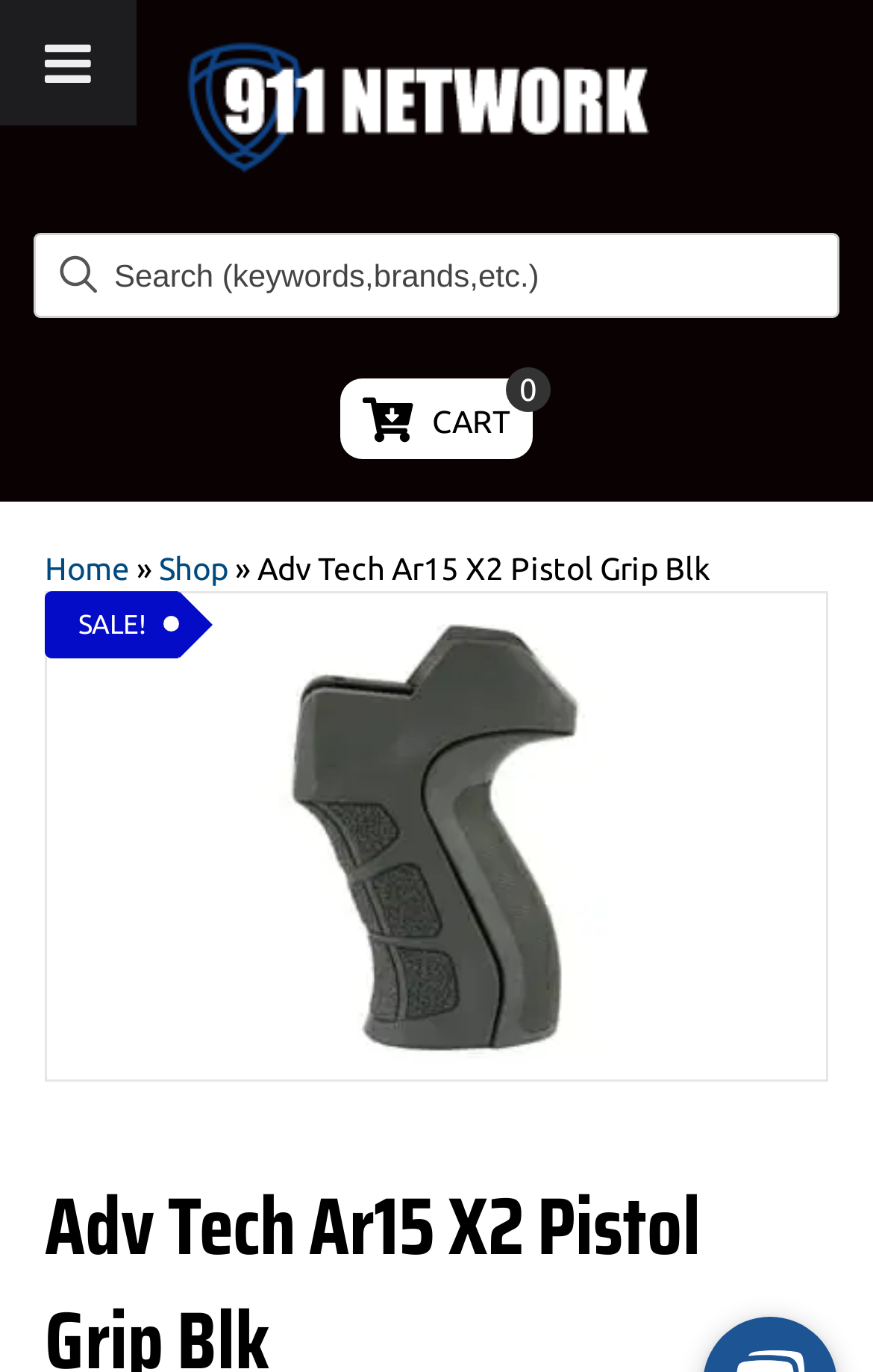Please locate and generate the primary heading on this webpage.

Adv Tech Ar15 X2 Pistol Grip Blk